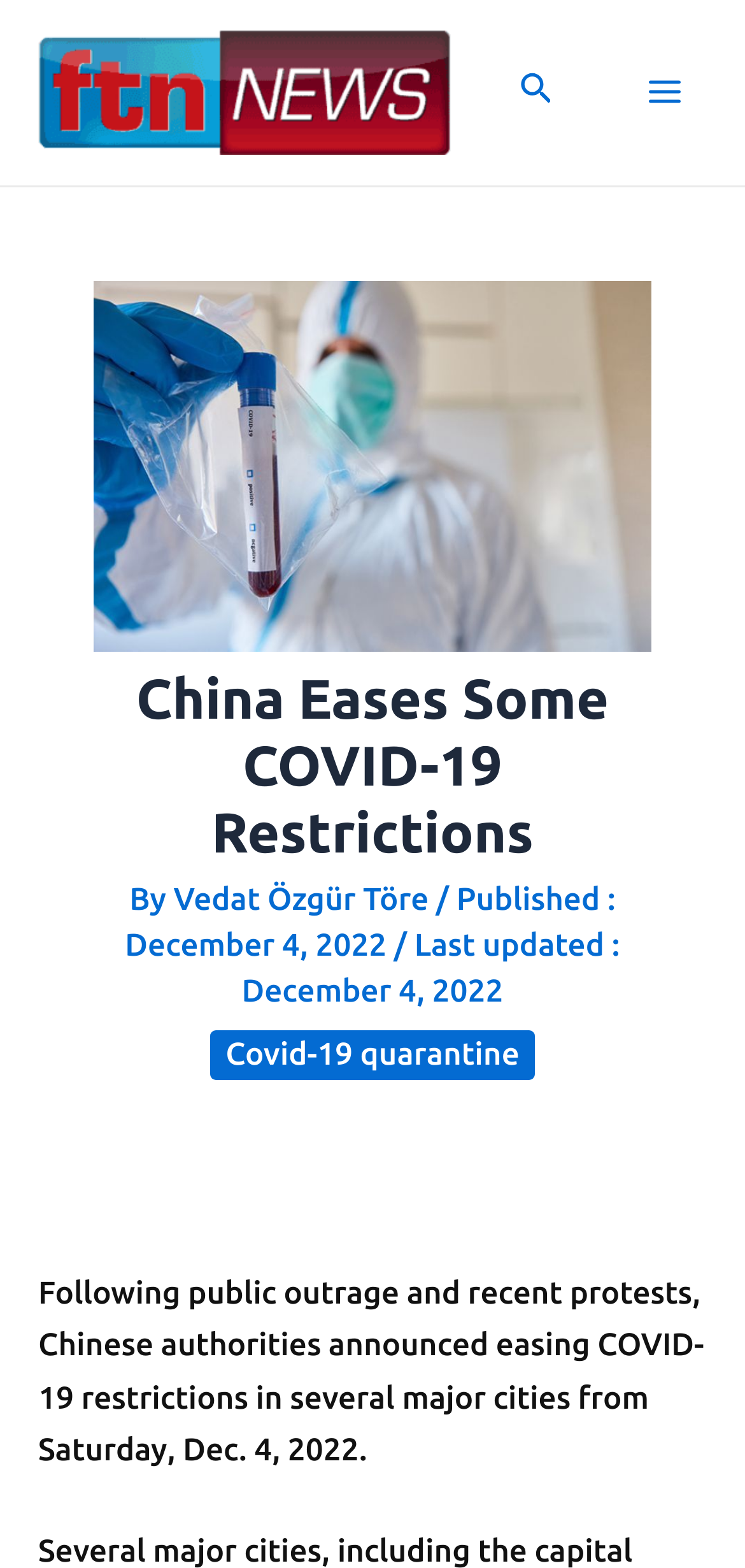Please provide a one-word or phrase answer to the question: 
Who is the author of the article?

Vedat Özgür Töre